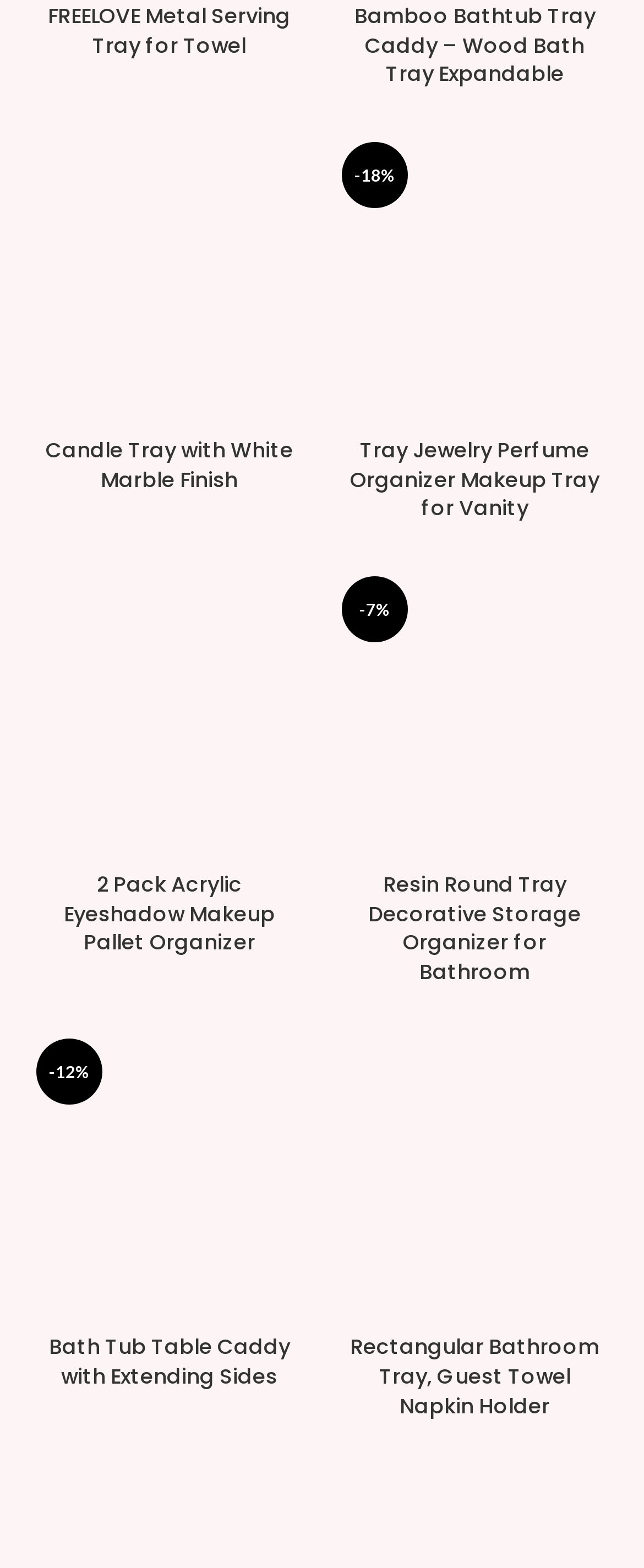Give a concise answer using one word or a phrase to the following question:
How many products are displayed on this page?

10